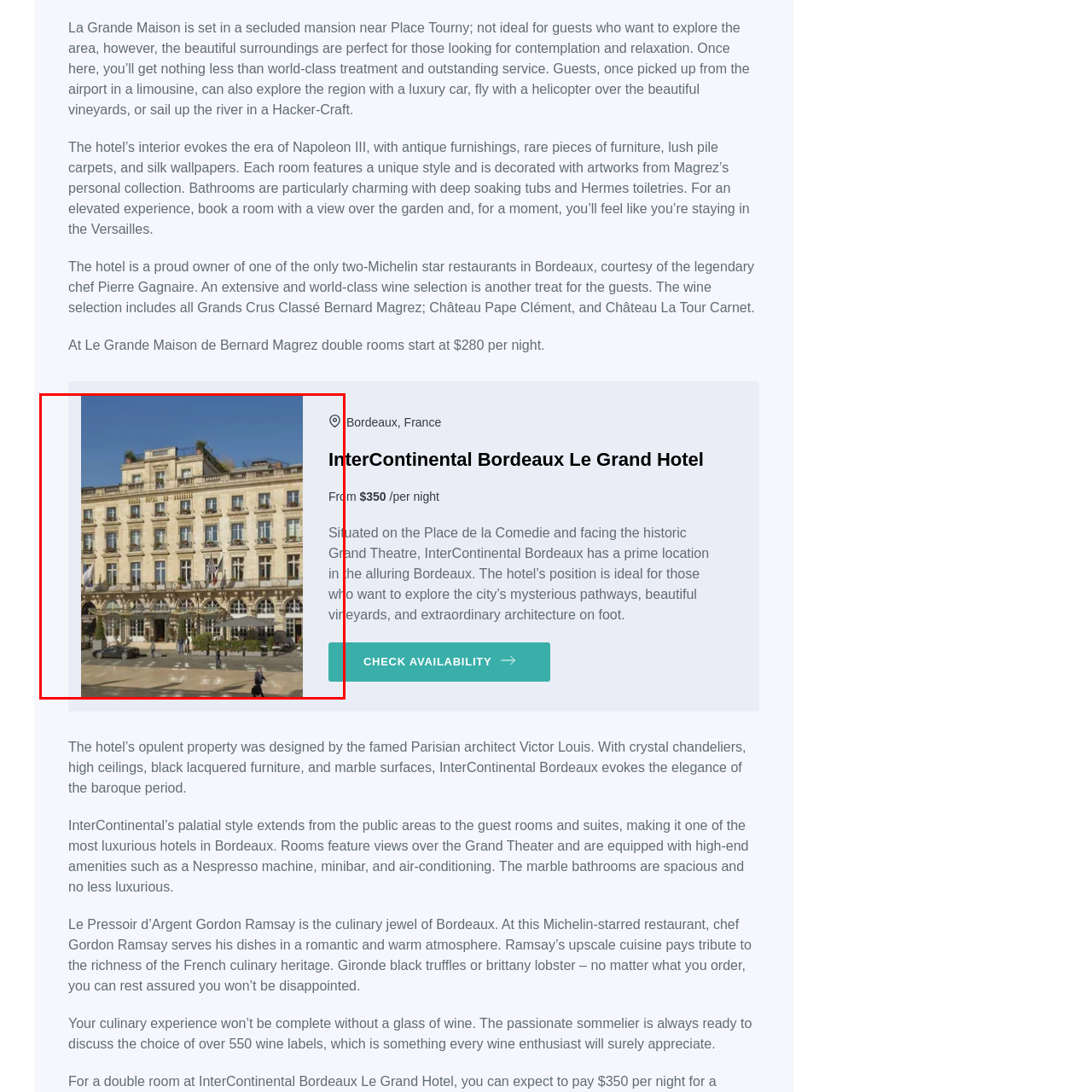What type of architecture does the hotel's facade showcase?
Take a close look at the image highlighted by the red bounding box and answer the question thoroughly based on the details you see.

The caption describes the hotel's facade as a blend of classical architecture with modern amenities, which suggests that the hotel's design combines traditional and contemporary elements.